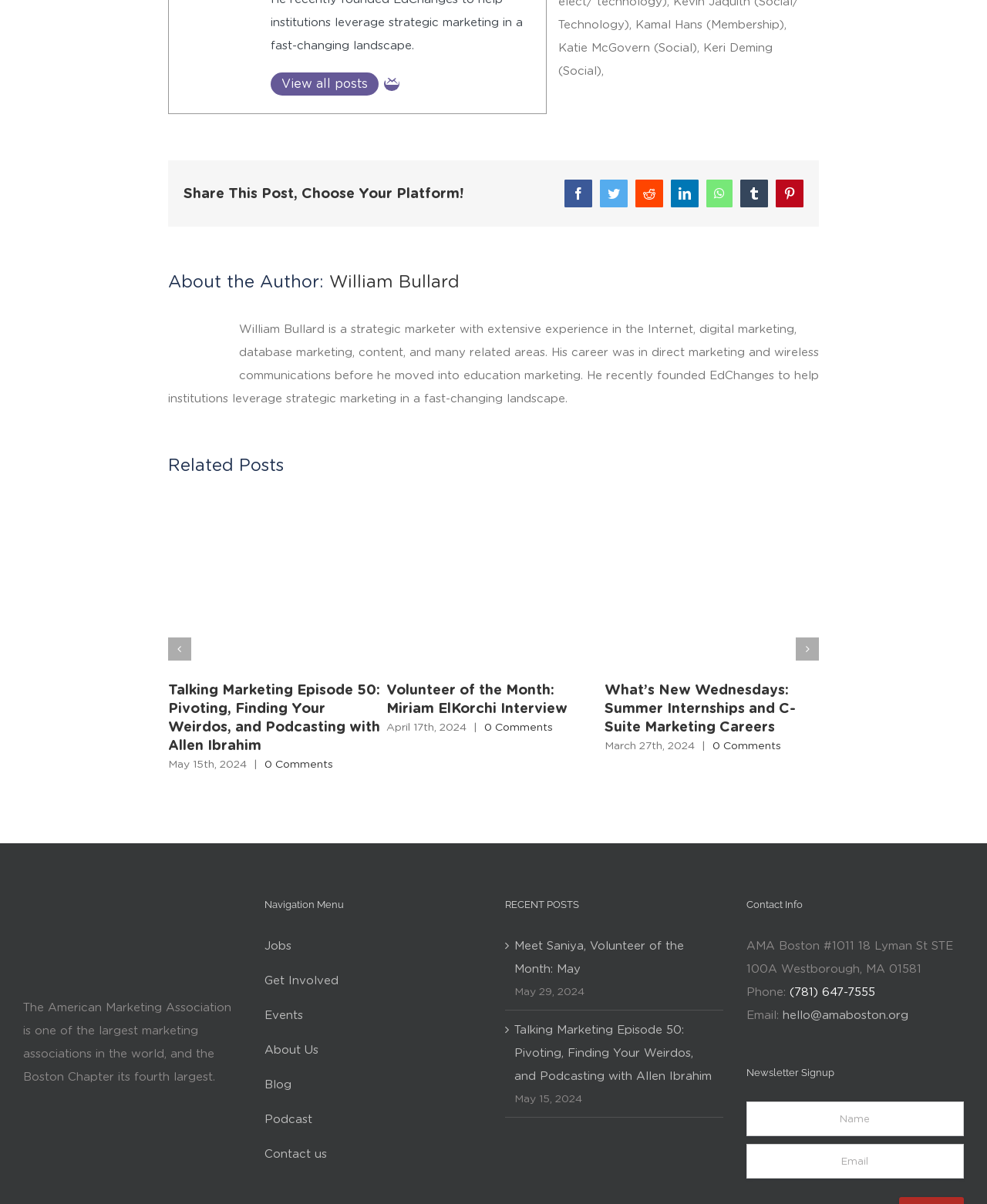Pinpoint the bounding box coordinates for the area that should be clicked to perform the following instruction: "Read about the author William Bullard".

[0.333, 0.225, 0.465, 0.242]